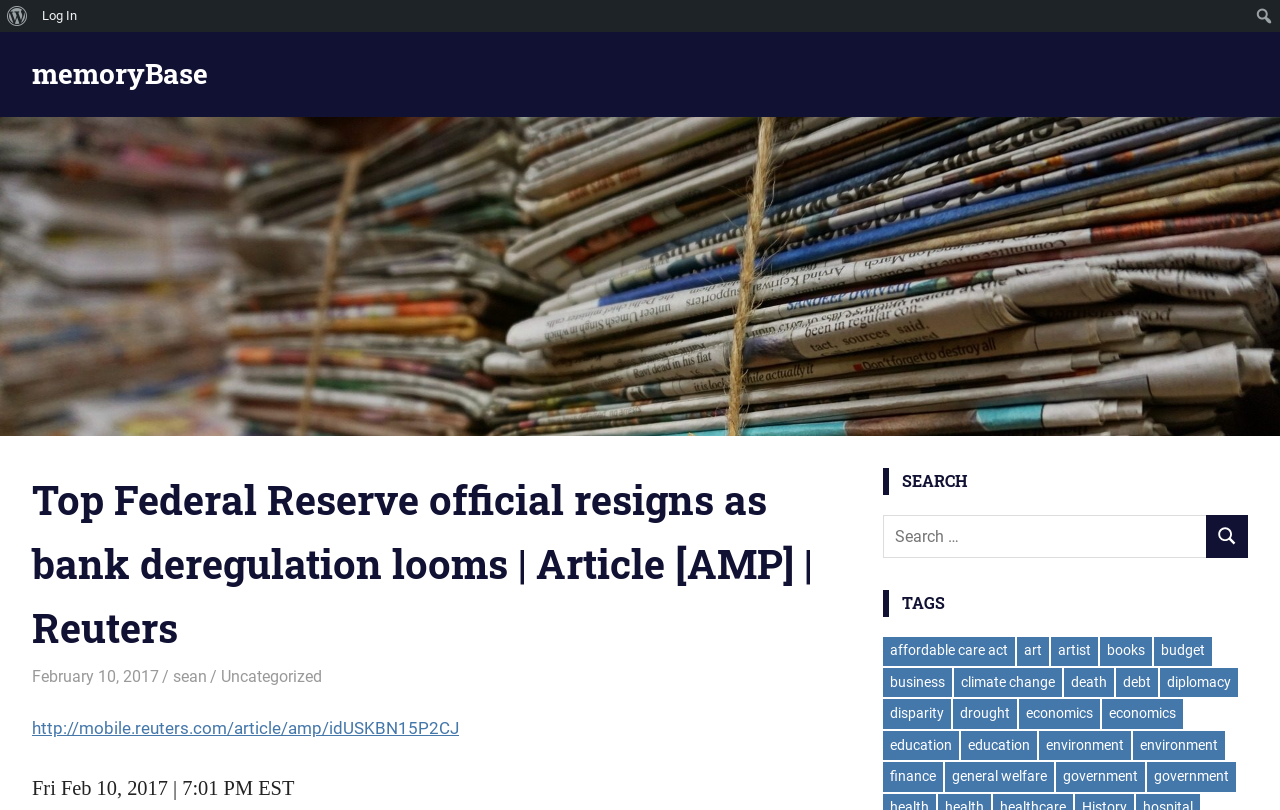Find the bounding box coordinates of the area to click in order to follow the instruction: "View tags".

[0.695, 0.729, 0.738, 0.76]